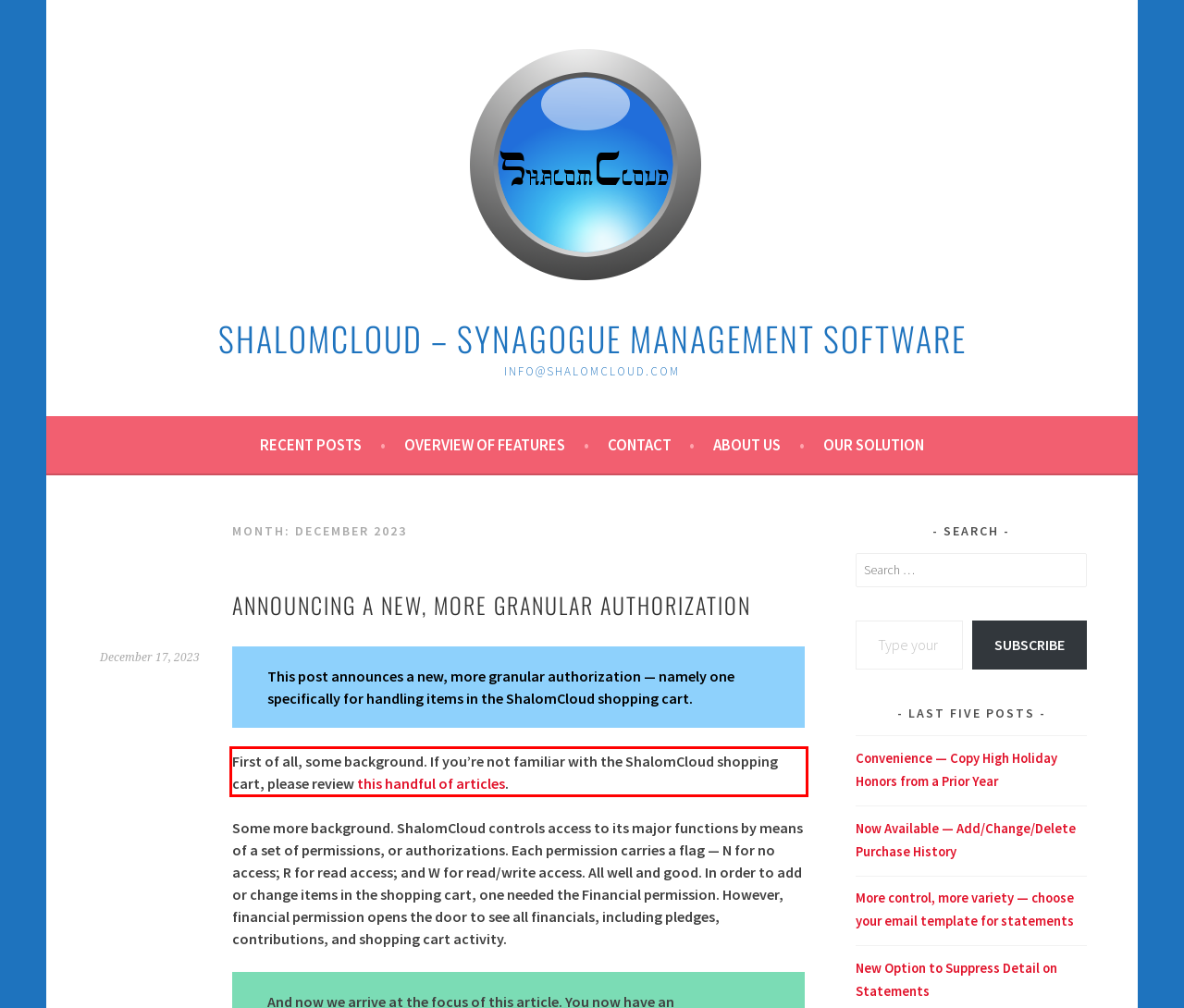You are looking at a screenshot of a webpage with a red rectangle bounding box. Use OCR to identify and extract the text content found inside this red bounding box.

First of all, some background. If you’re not familiar with the ShalomCloud shopping cart, please review this handful of articles.